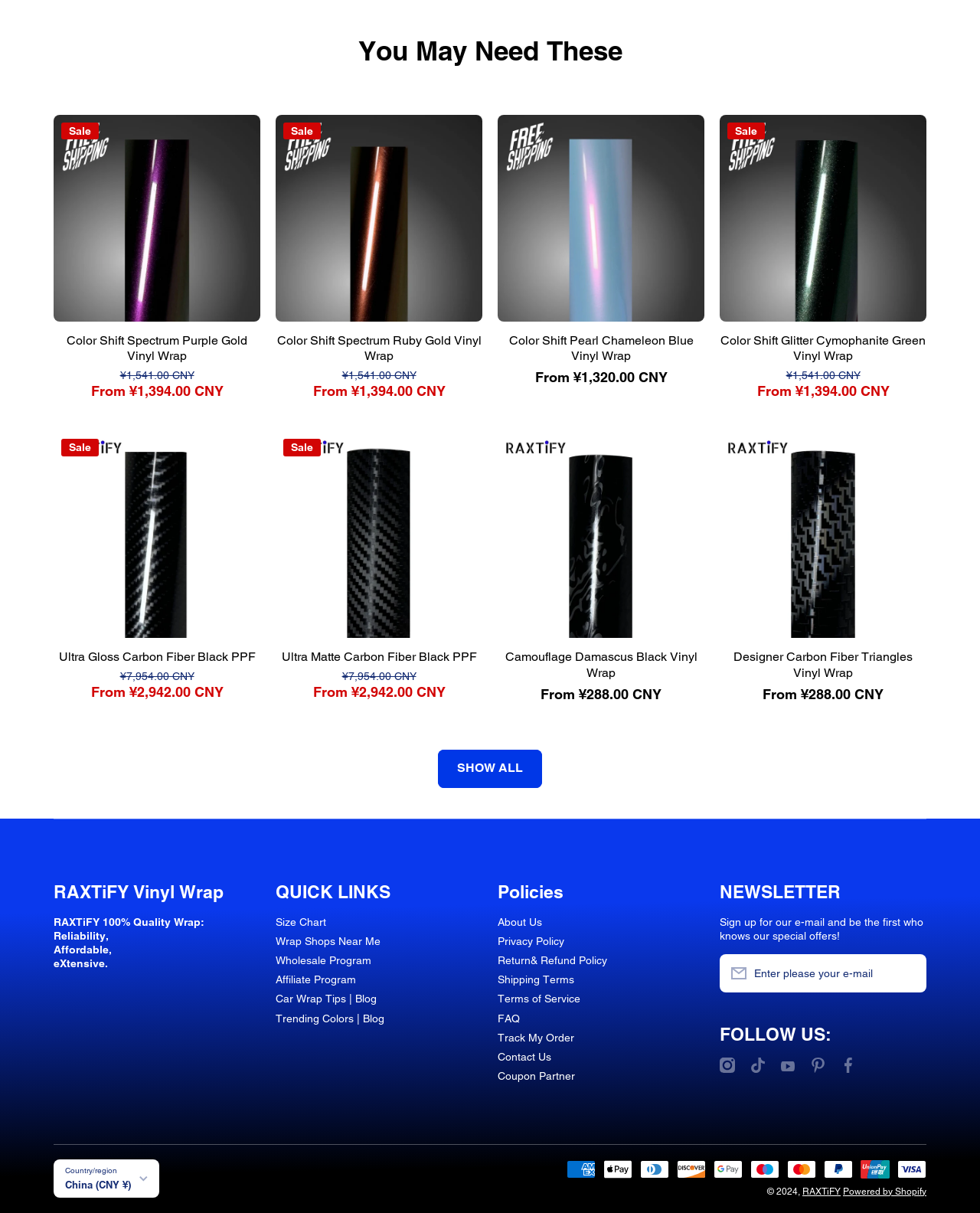Bounding box coordinates are specified in the format (top-left x, top-left y, bottom-right x, bottom-right y). All values are floating point numbers bounded between 0 and 1. Please provide the bounding box coordinate of the region this sentence describes: aria-label="info" name="add"

[0.598, 0.186, 0.629, 0.211]